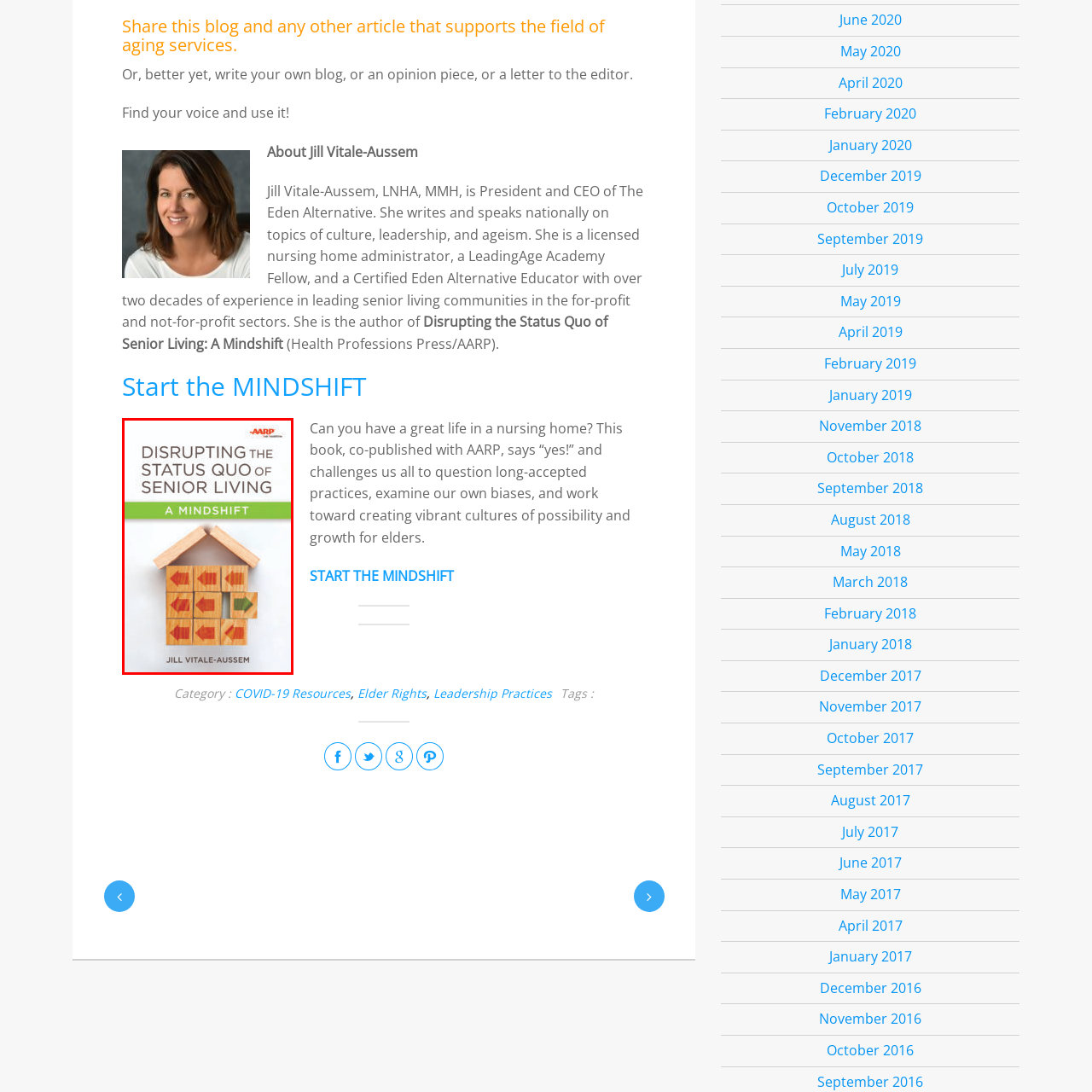What is the symbolic meaning of the arrows on the wooden blocks?
Inspect the part of the image highlighted by the red bounding box and give a detailed answer to the question.

The stylized representation of a house constructed from wooden blocks, each marked with various directional arrows, symbolizes change and progress, which is in line with the book's theme of transforming perceptions in senior living.